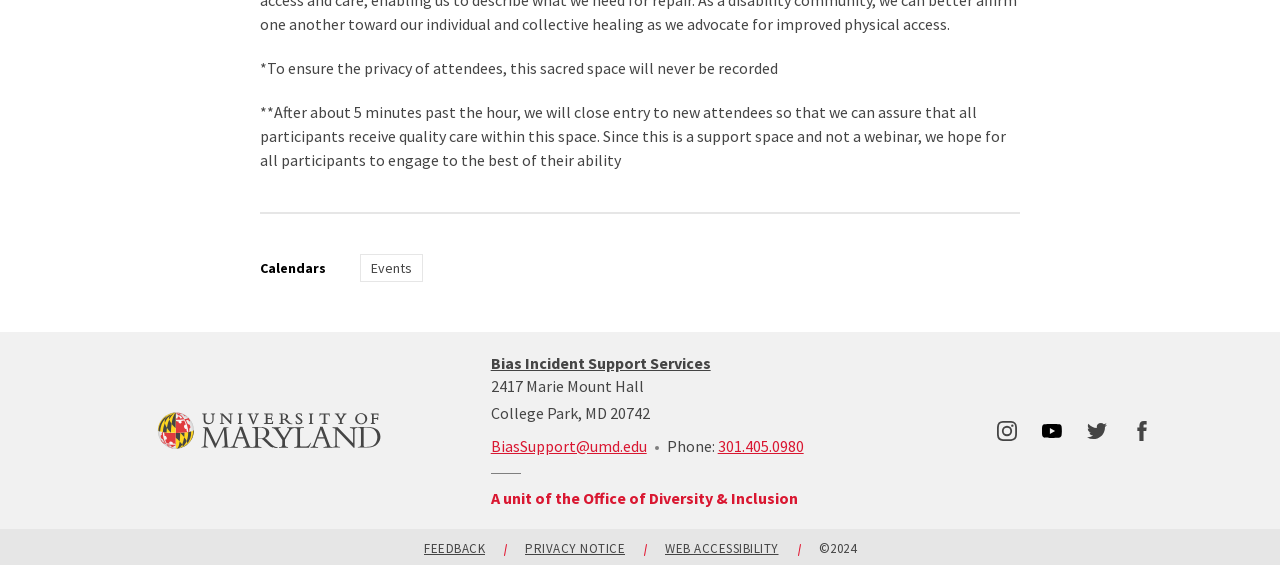Please determine the bounding box coordinates of the area that needs to be clicked to complete this task: 'Provide feedback'. The coordinates must be four float numbers between 0 and 1, formatted as [left, top, right, bottom].

[0.331, 0.959, 0.379, 0.982]